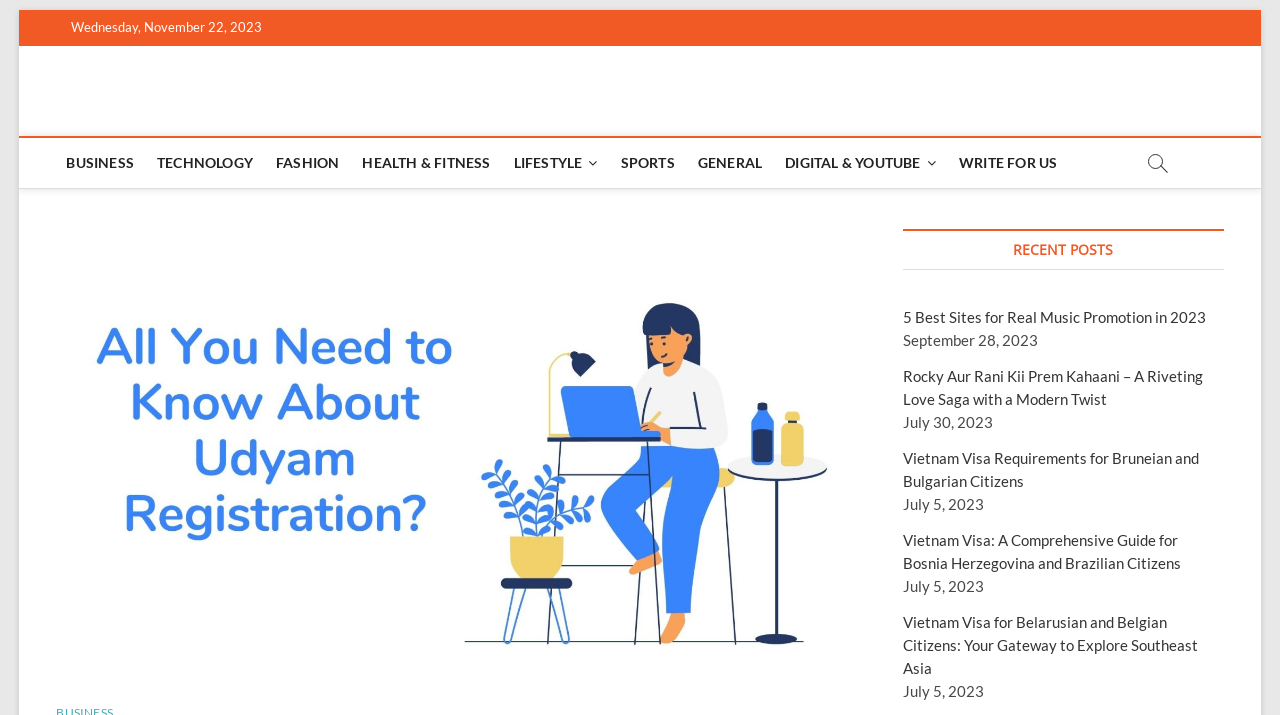Describe the entire webpage, focusing on both content and design.

This webpage is about Udyam Registration, with a focus on providing information and resources related to Micro, Small, and Medium Enterprises in India. At the top of the page, there is a date displayed, "Wednesday, November 22, 2023". Below this, there is a main menu navigation bar with 9 links to different categories, including BUSINESS, TECHNOLOGY, FASHION, and more. 

To the right of the navigation bar, there is a button with an image inside, which takes up a significant portion of the page. The image is related to Udyam Registration. 

Below the image, there is a heading "RECENT POSTS" followed by a list of 5 links to recent articles, each with a date displayed below the link. The articles' topics vary, including music promotion, movie reviews, and visa requirements for different countries. The dates of the articles range from July 5, 2023, to September 28, 2023.